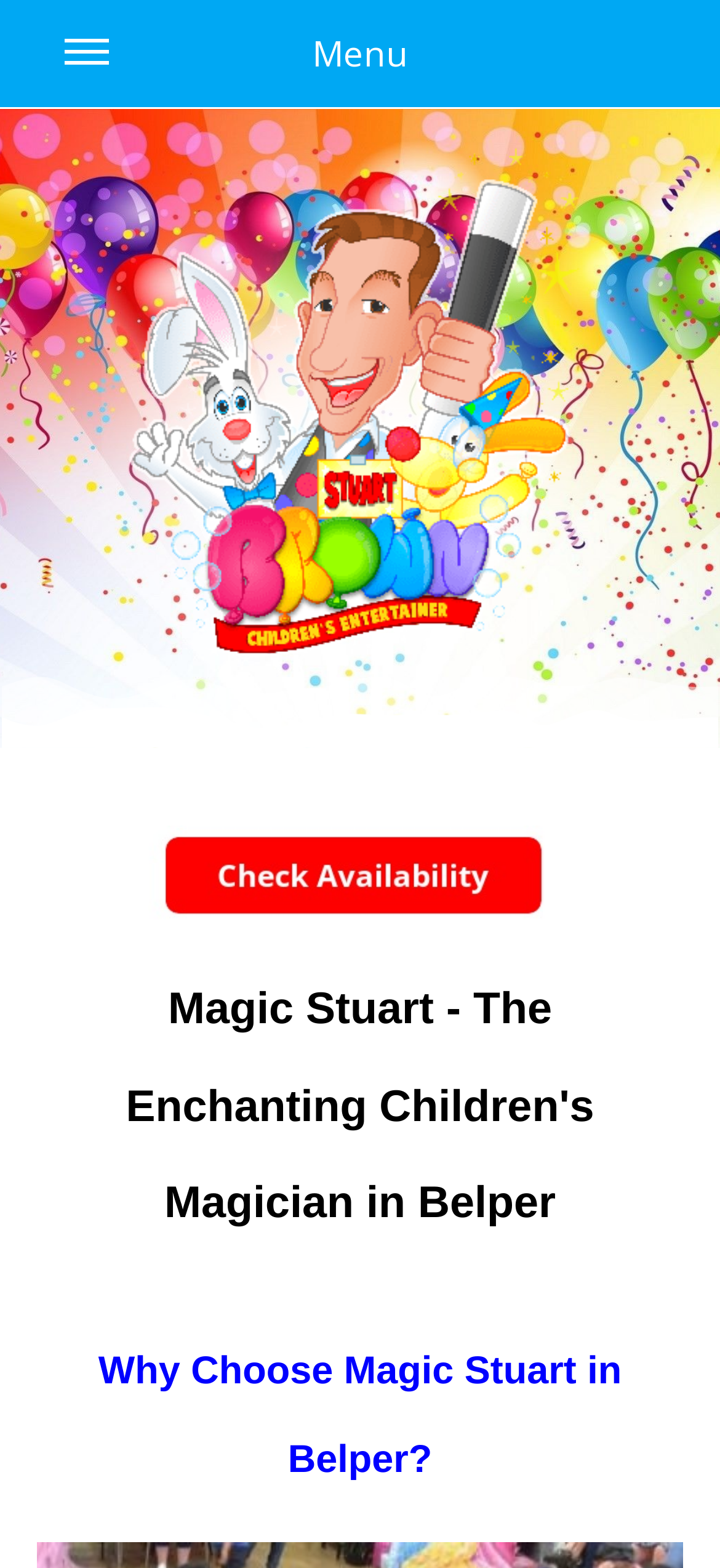Answer the question using only a single word or phrase: 
How many images are on the webpage?

3